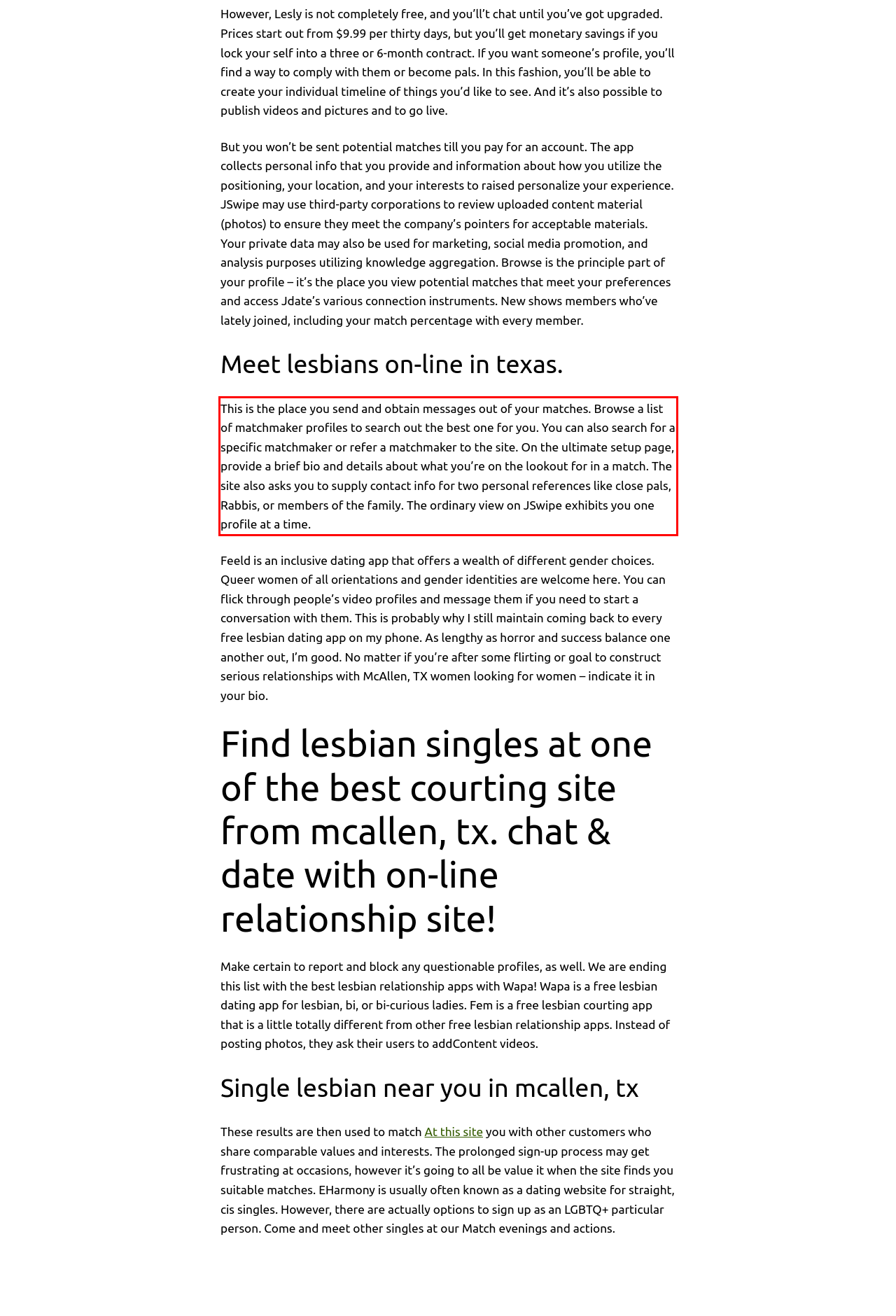Please extract the text content from the UI element enclosed by the red rectangle in the screenshot.

This is the place you send and obtain messages out of your matches. Browse a list of matchmaker profiles to search out the best one for you. You can also search for a specific matchmaker or refer a matchmaker to the site. On the ultimate setup page, provide a brief bio and details about what you’re on the lookout for in a match. The site also asks you to supply contact info for two personal references like close pals, Rabbis, or members of the family. The ordinary view on JSwipe exhibits you one profile at a time.